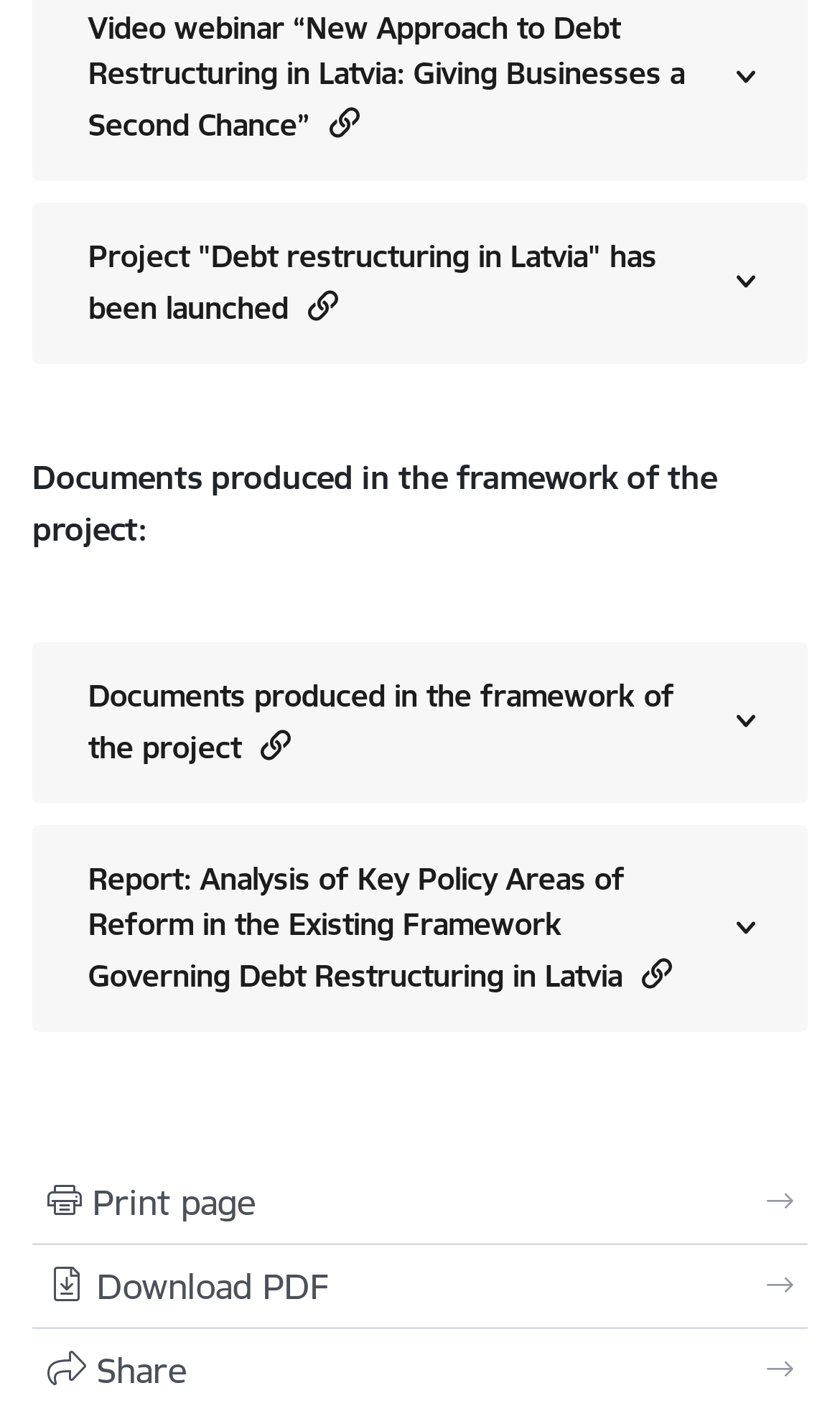Identify the coordinates of the bounding box for the element described below: "Share". Return the coordinates as four float numbers between 0 and 1: [left, top, right, bottom].

[0.056, 0.963, 0.223, 0.994]